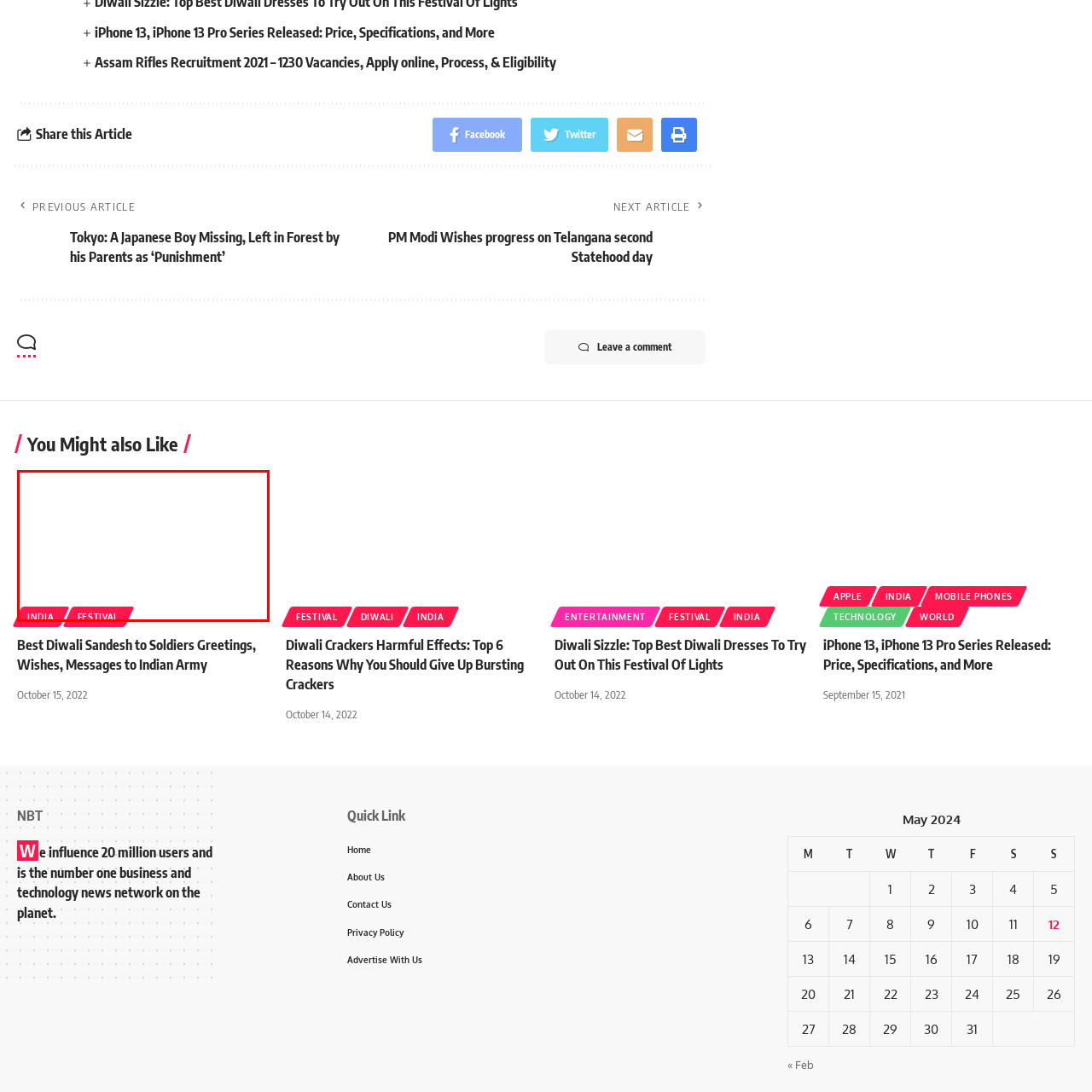Explain thoroughly what is happening in the image that is surrounded by the red box.

The image titled "Diwali Sandesh to Soldiers" effectively captures the essence of a significant cultural tribute, emphasizing the importance of sending festive greetings to soldiers during the Diwali festival. This occasion is not only about celebration but also about honoring those who serve the nation. The accompanying text labels such as "INDIA" and "FESTIVAL" highlight the context, reflecting both the national identity and the joyous spirit of the Diwali festivities. This portrayal serves to remind viewers of the connection between home and the brave individuals protecting it, fostering a sense of solidarity and appreciation during this time of celebration.